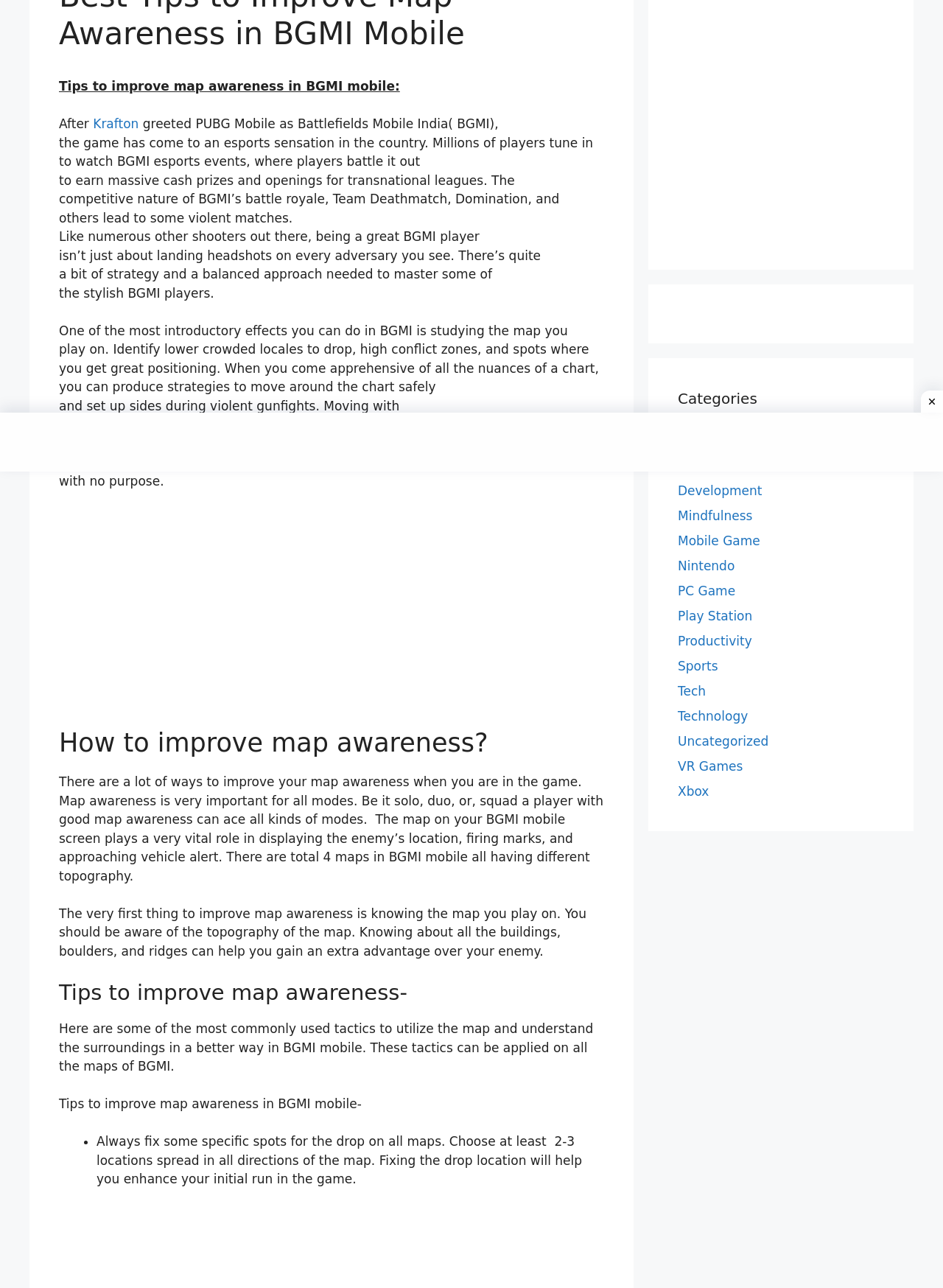Predict the bounding box for the UI component with the following description: "Play Station".

[0.719, 0.473, 0.798, 0.484]